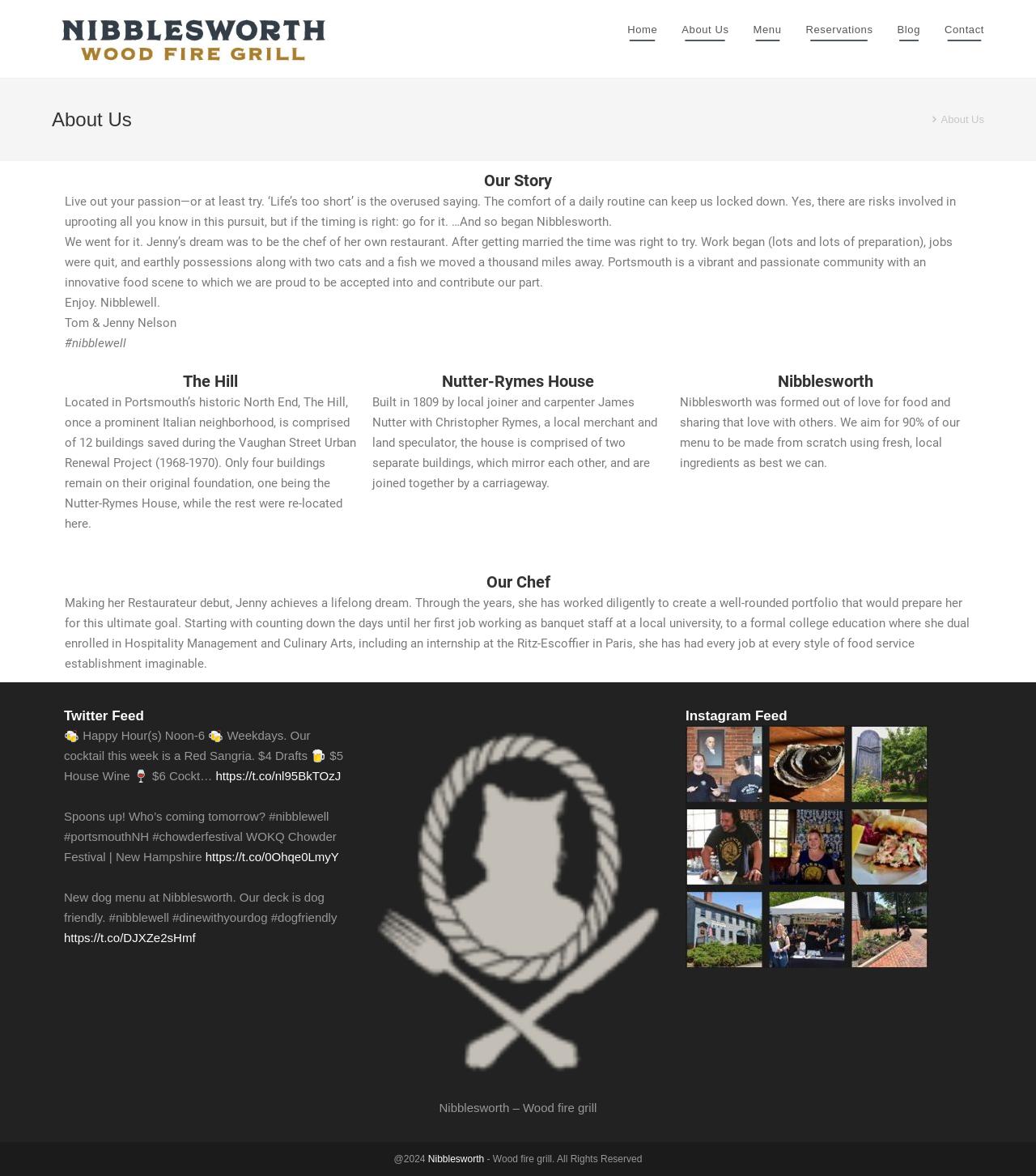Refer to the image and provide a thorough answer to this question:
What is the location of Nibblesworth?

The location of Nibblesworth can be inferred from the text in the 'The Hill' section, which mentions 'Portsmouth’s historic North End'. Additionally, the Twitter feed mentions '#portsmouthNH'.